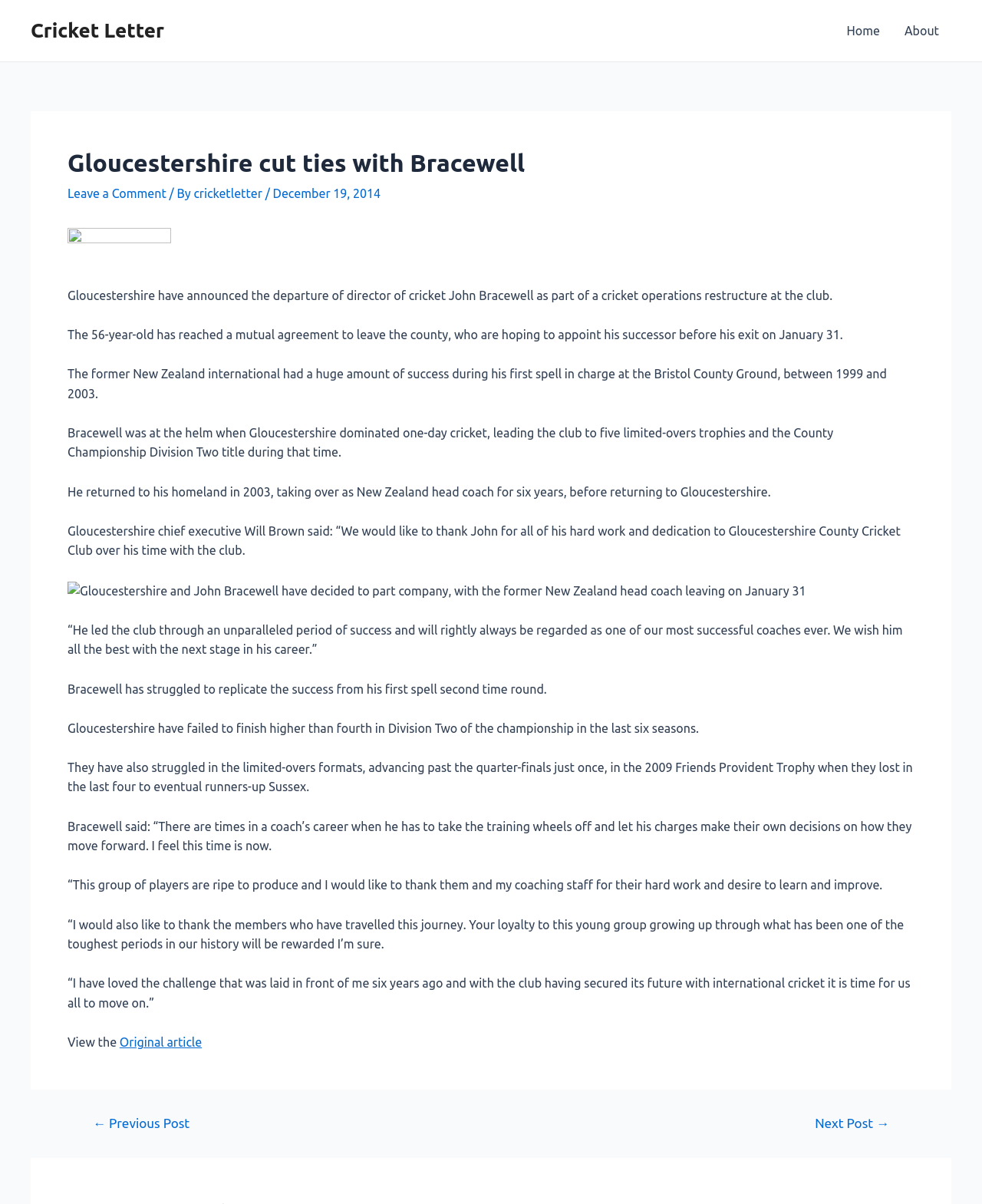What is the date of John Bracewell's exit from the cricket team?
Look at the screenshot and provide an in-depth answer.

The article states 'The 56-year-old has reached a mutual agreement to leave the county, who are hoping to appoint his successor before his exit on January 31.' which implies that John Bracewell will exit the cricket team on January 31.